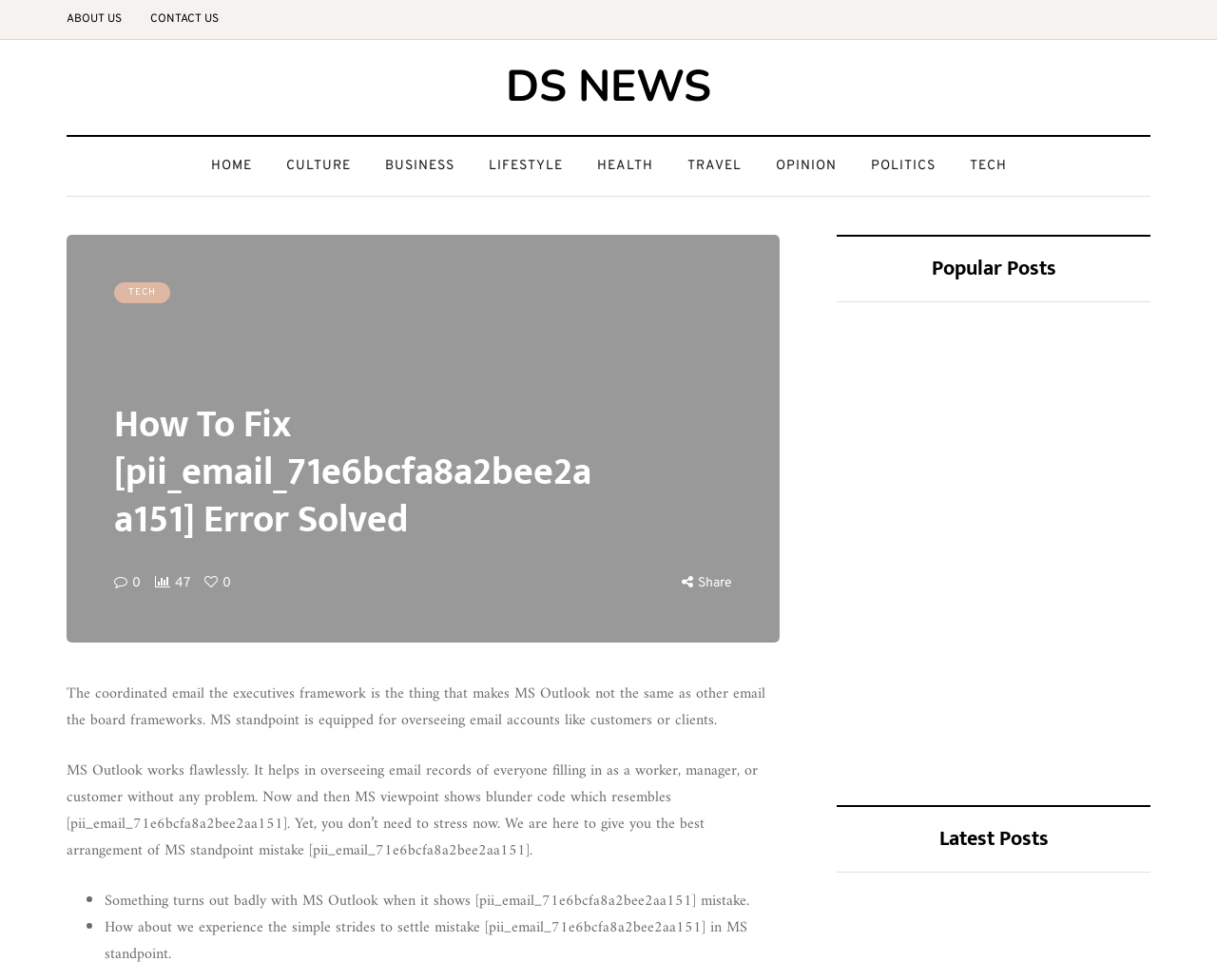What is the main topic of this webpage?
Use the screenshot to answer the question with a single word or phrase.

Fixing MS Outlook error